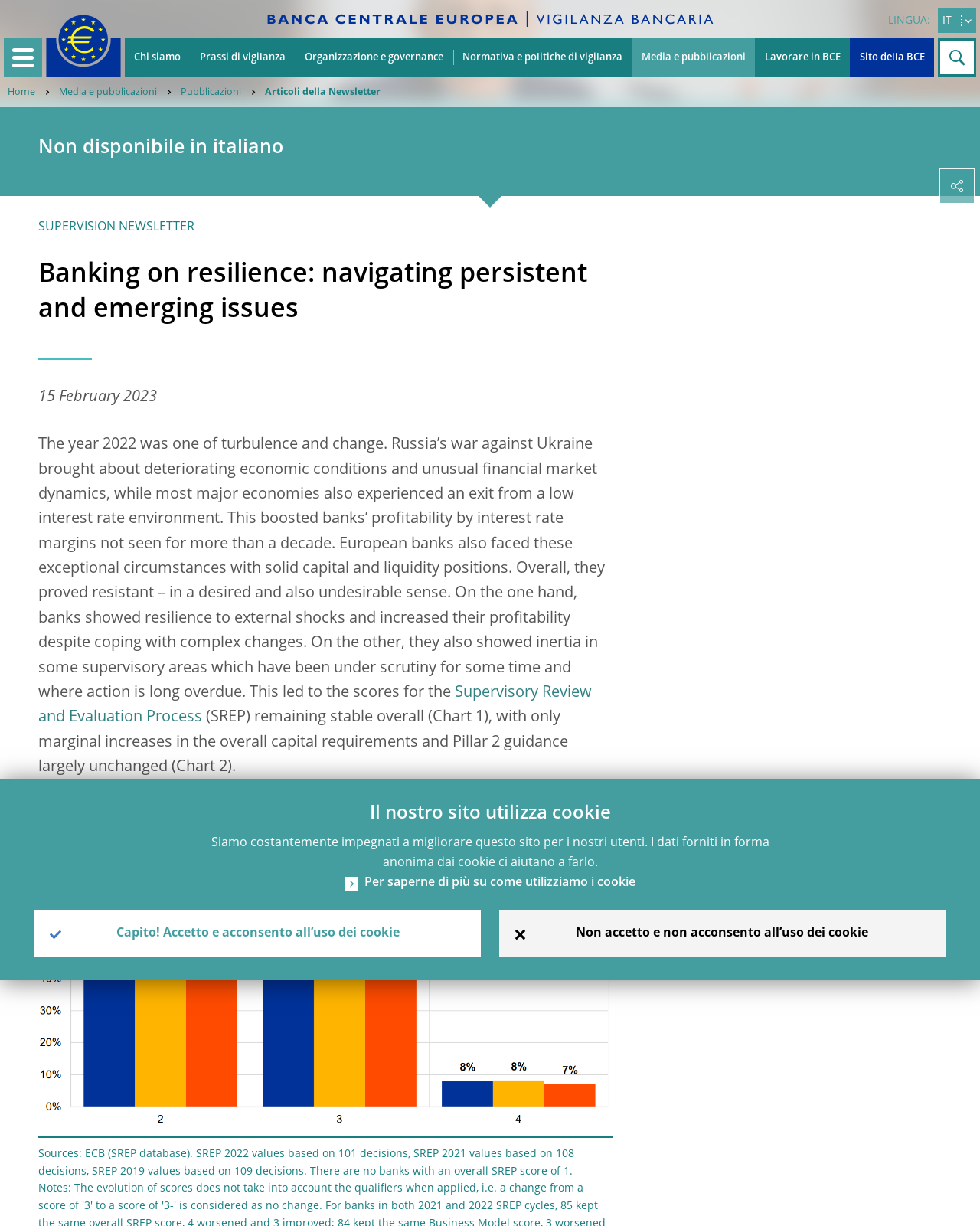What is the language of the webpage?
Provide a detailed and well-explained answer to the question.

The language of the webpage is Italian because the text on the webpage is in Italian, and there is a button labeled 'LINGUA: IT' which suggests that the language can be changed.